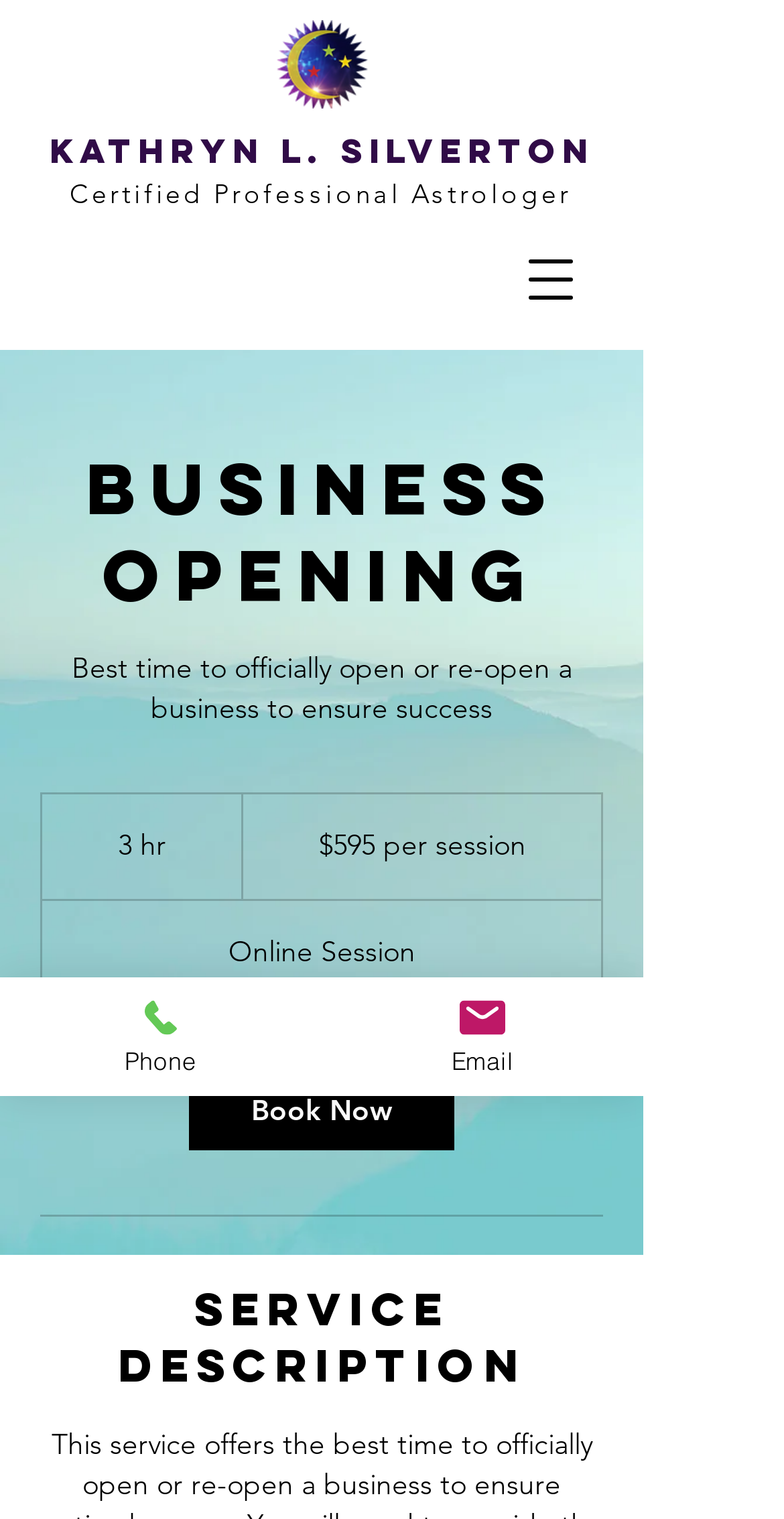Provide a one-word or brief phrase answer to the question:
How can you contact the service provider?

By phone or email